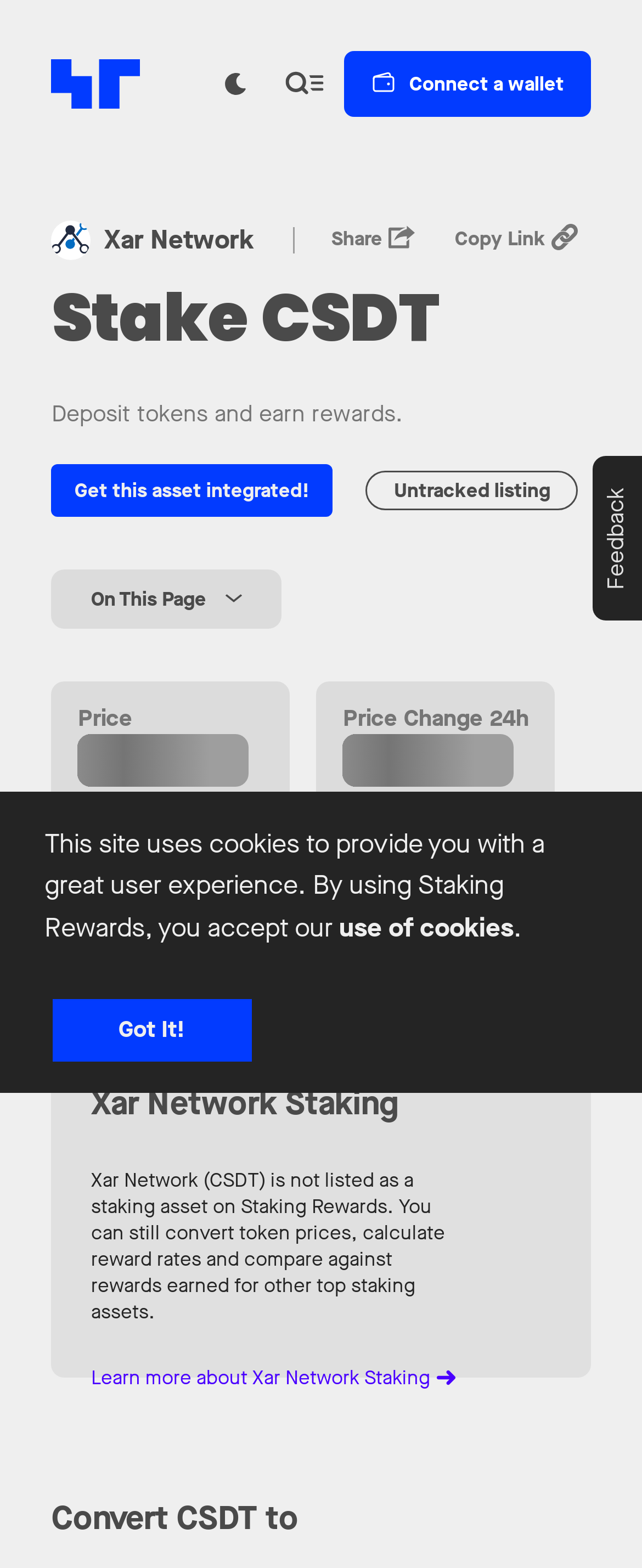Given the following UI element description: "Get this asset integrated!", find the bounding box coordinates in the webpage screenshot.

[0.08, 0.296, 0.518, 0.33]